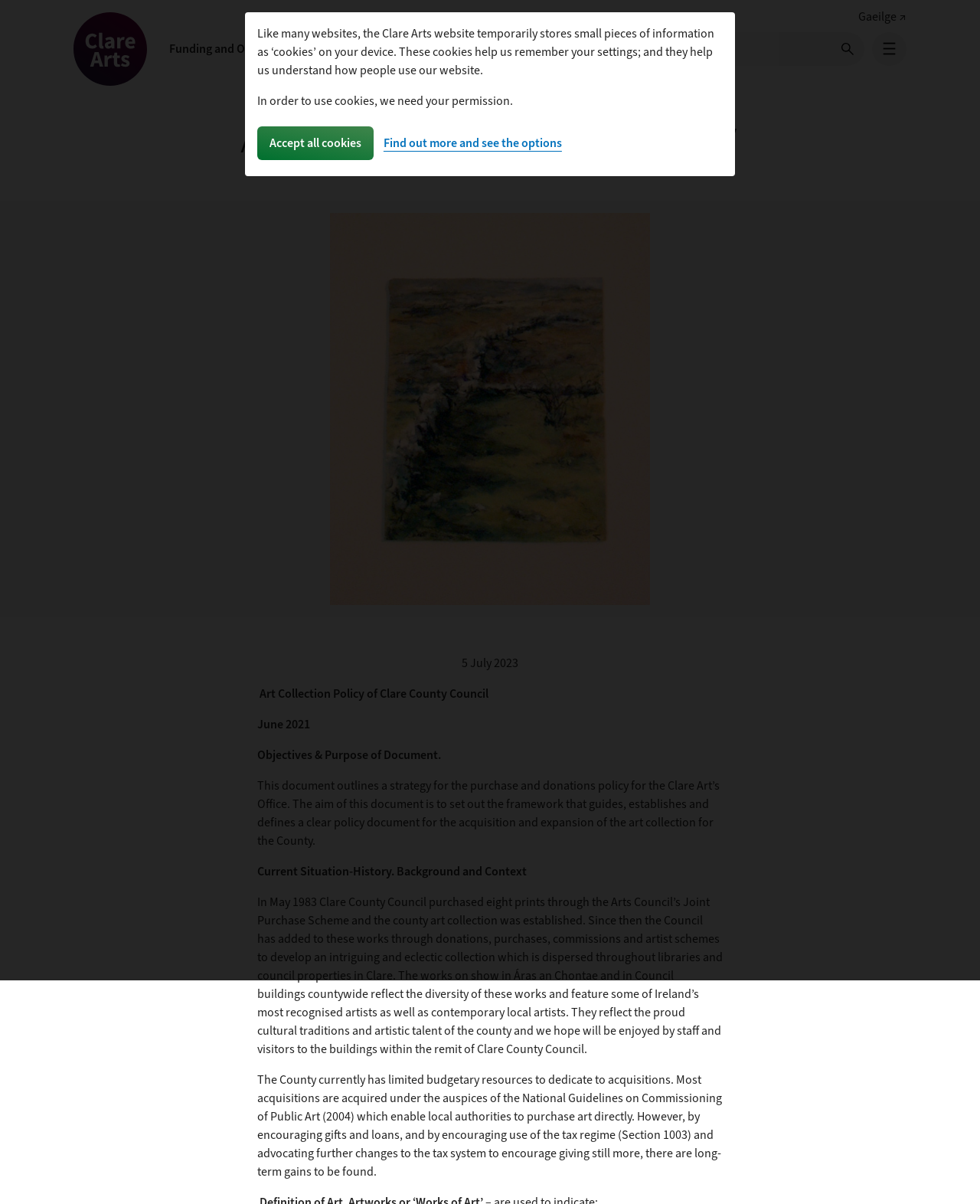Please determine the bounding box coordinates for the element that should be clicked to follow these instructions: "Click the Menu button".

[0.89, 0.026, 0.925, 0.055]